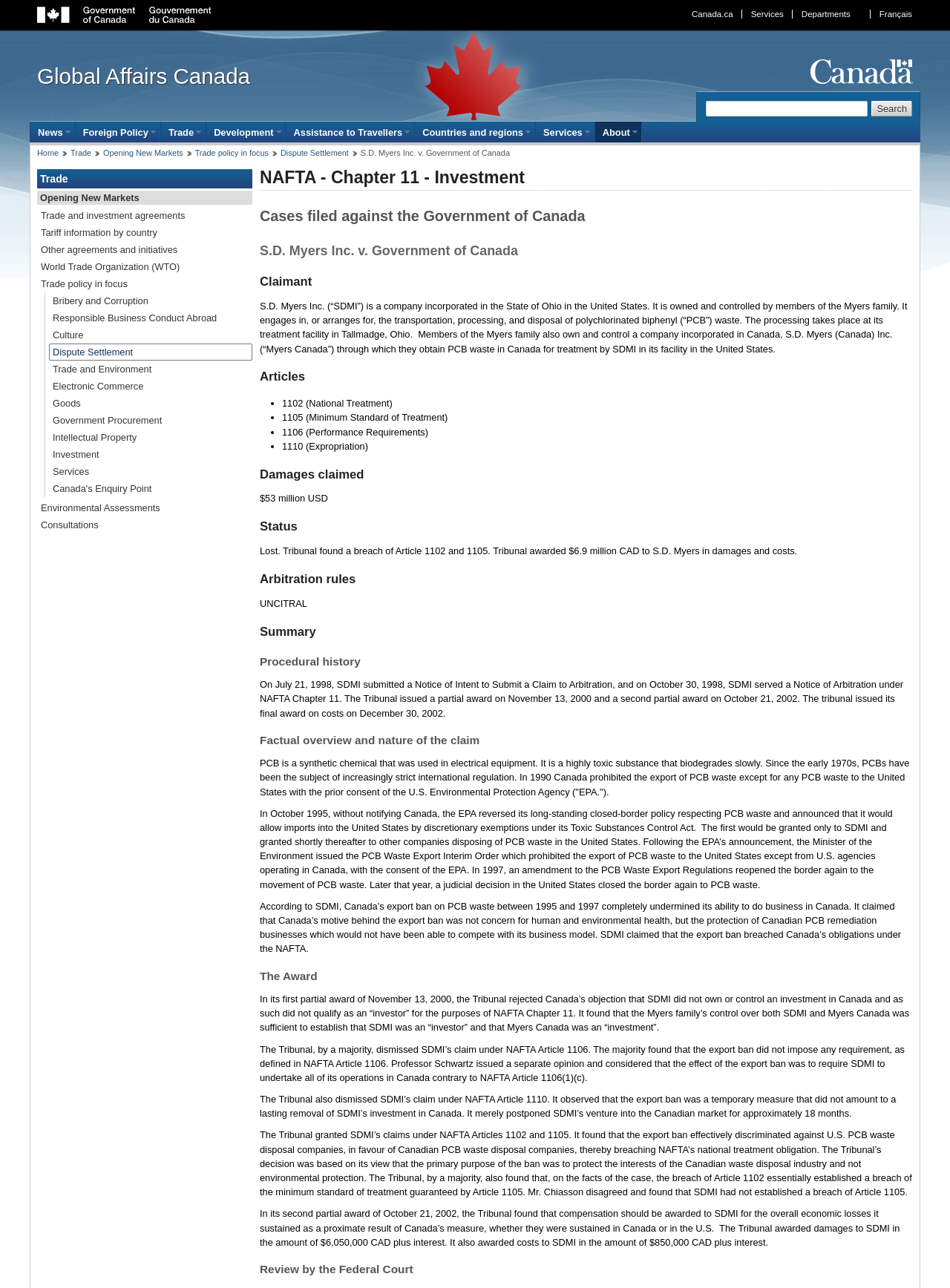Pinpoint the bounding box coordinates of the clickable element to carry out the following instruction: "Search website."

[0.743, 0.079, 0.914, 0.091]